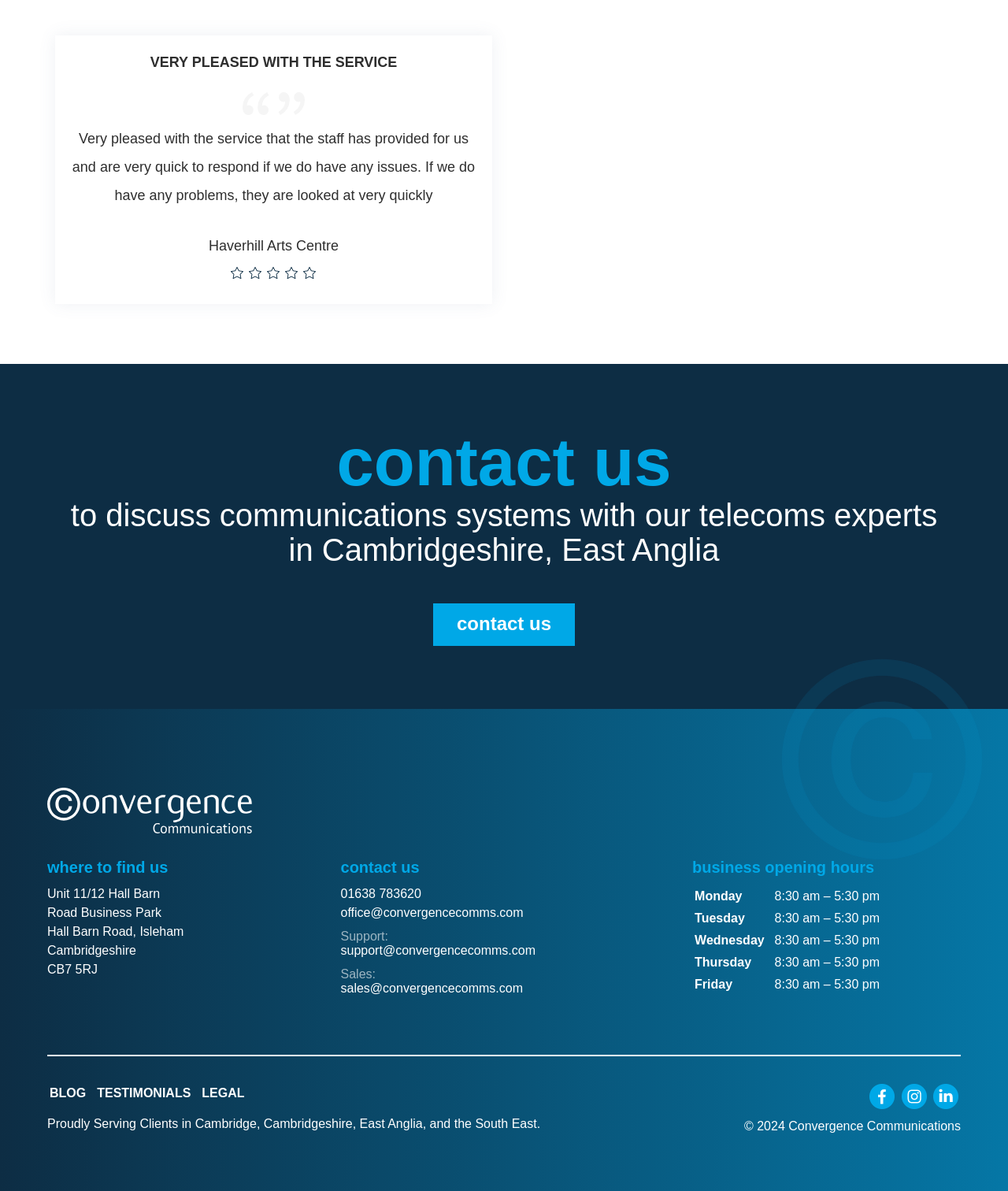What are the business hours on Monday?
Based on the image content, provide your answer in one word or a short phrase.

8:30 am – 5:30 pm